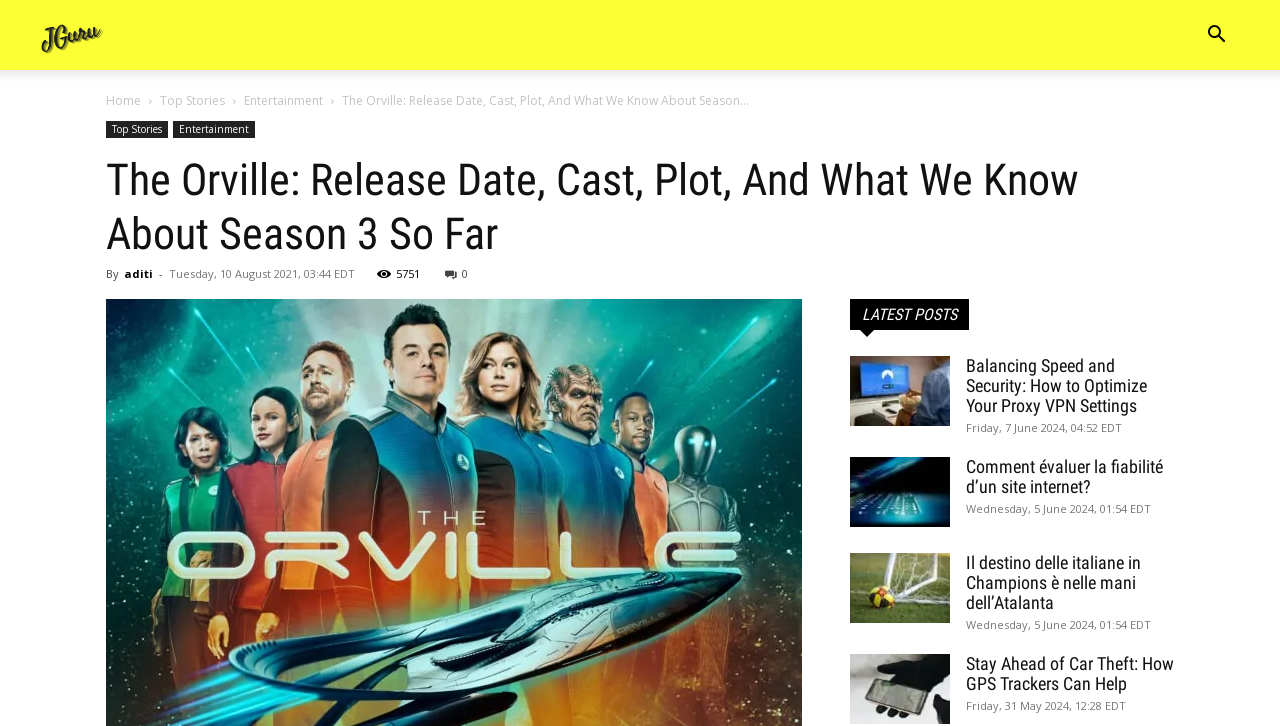Identify the bounding box coordinates for the region to click in order to carry out this instruction: "Read about Balancing Speed and Security". Provide the coordinates using four float numbers between 0 and 1, formatted as [left, top, right, bottom].

[0.755, 0.49, 0.917, 0.573]